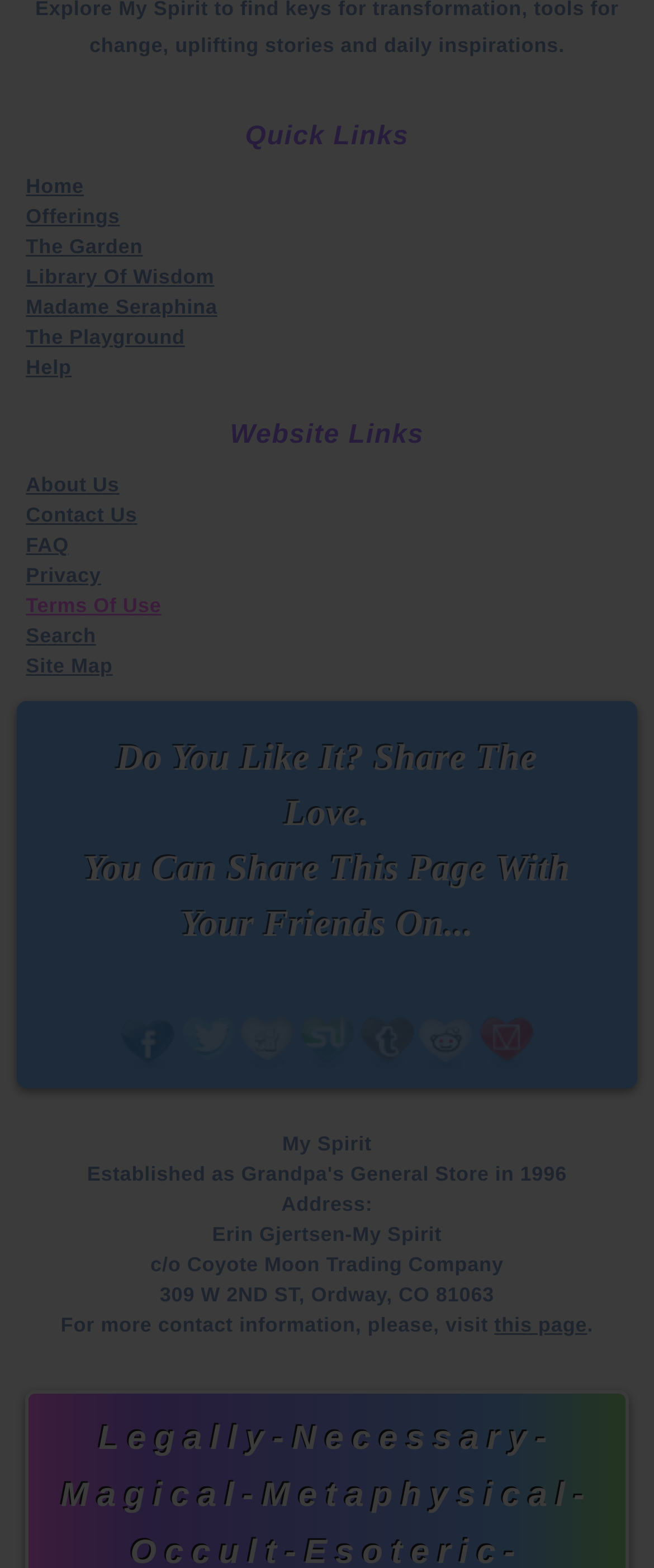What is the address of the website owner?
Look at the image and construct a detailed response to the question.

I found the address by looking at the static text elements at the bottom of the page, which includes the address '309 W 2ND ST, Ordway, CO 81063'.